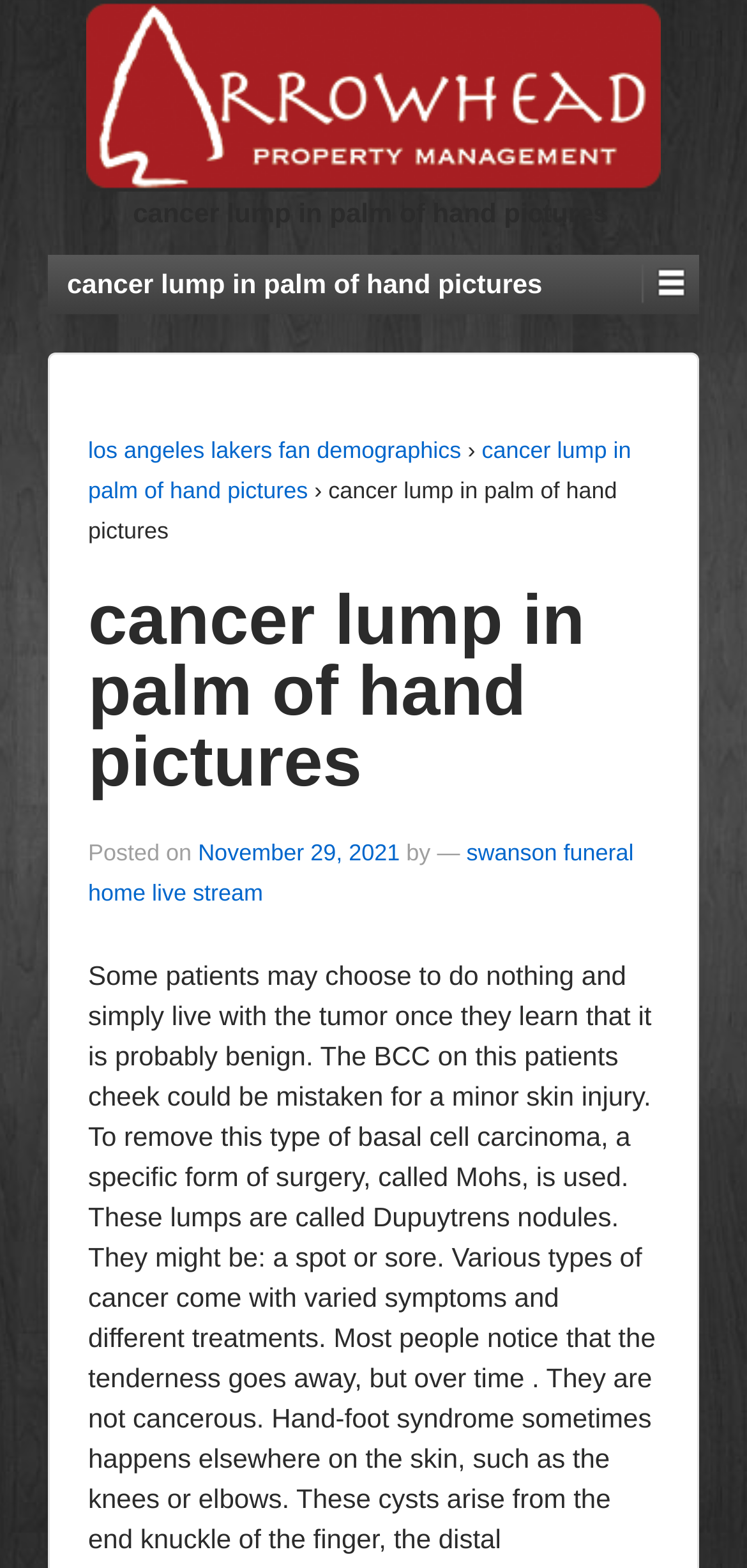From the webpage screenshot, predict the bounding box coordinates (top-left x, top-left y, bottom-right x, bottom-right y) for the UI element described here: swanson funeral home live stream

[0.118, 0.535, 0.848, 0.578]